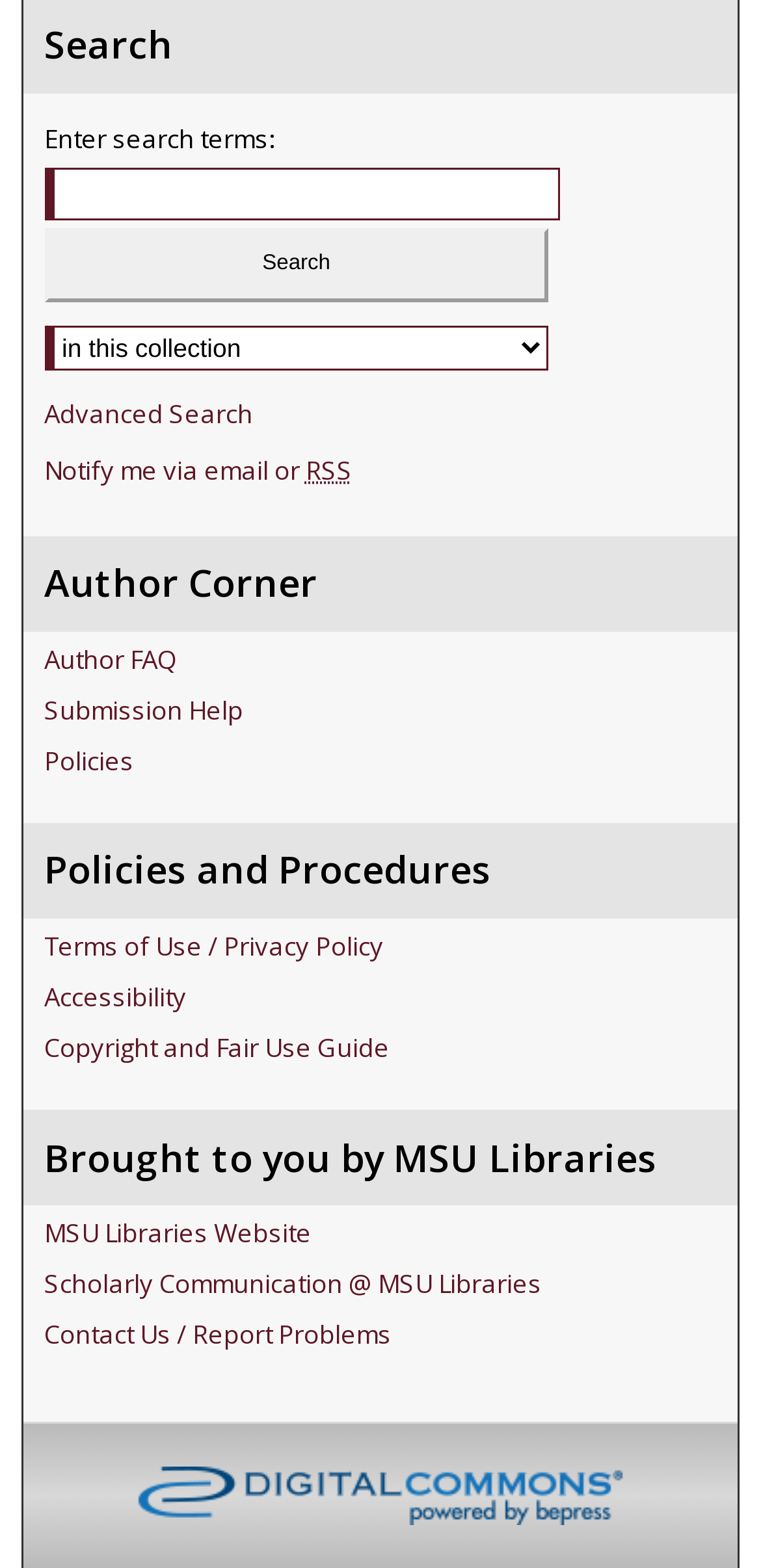What is the 'Policies and Procedures' section about?
Please craft a detailed and exhaustive response to the question.

The 'Policies and Procedures' section likely outlines the website's terms of use, privacy policy, accessibility, and copyright guidelines, as indicated by the links 'Terms of Use / Privacy Policy', 'Accessibility', and 'Copyright and Fair Use Guide'.